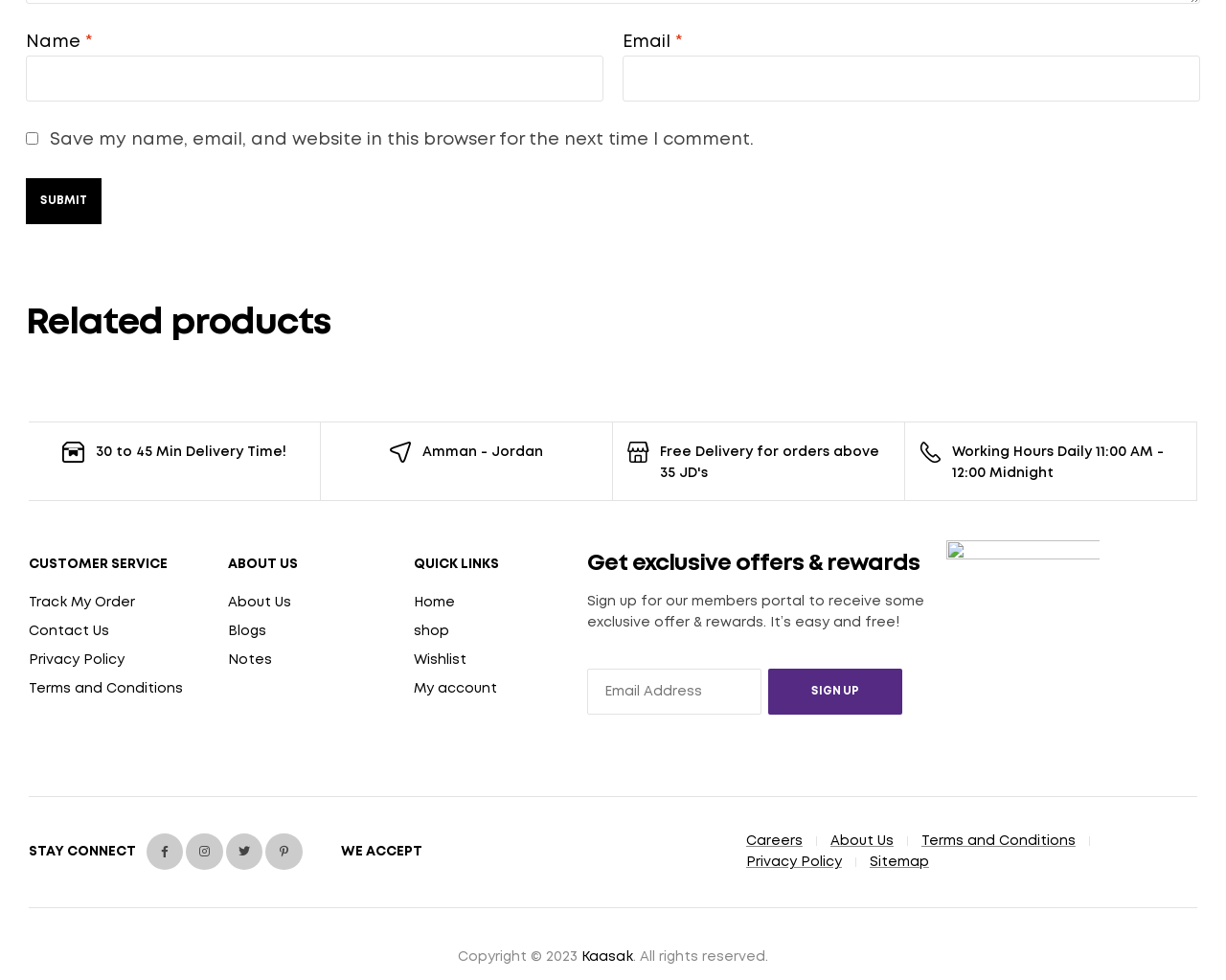What is the delivery time for orders?
By examining the image, provide a one-word or phrase answer.

30 to 45 Min